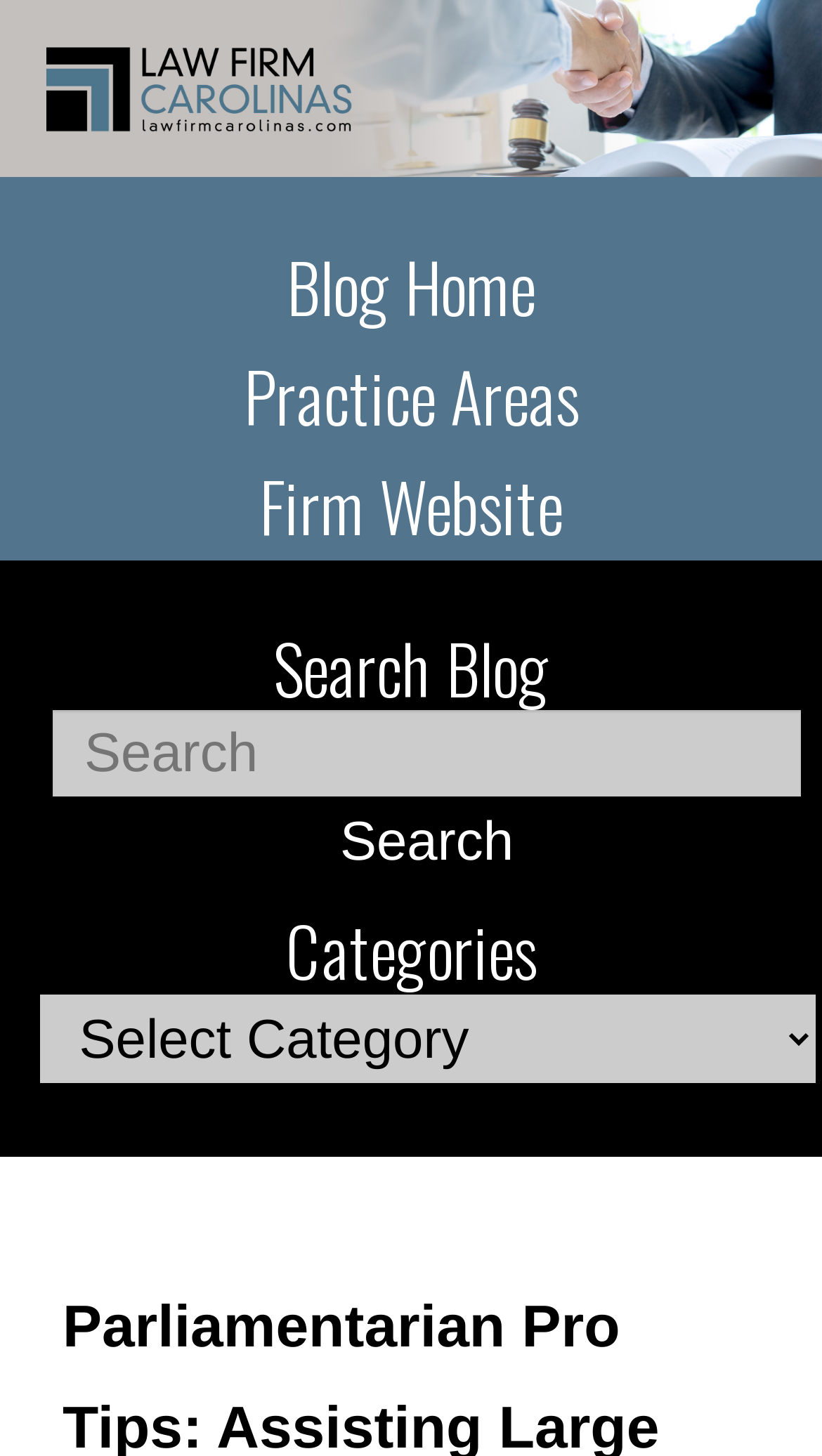Determine the primary headline of the webpage.

Parliamentarian Pro Tips: Assisting Large Meetings